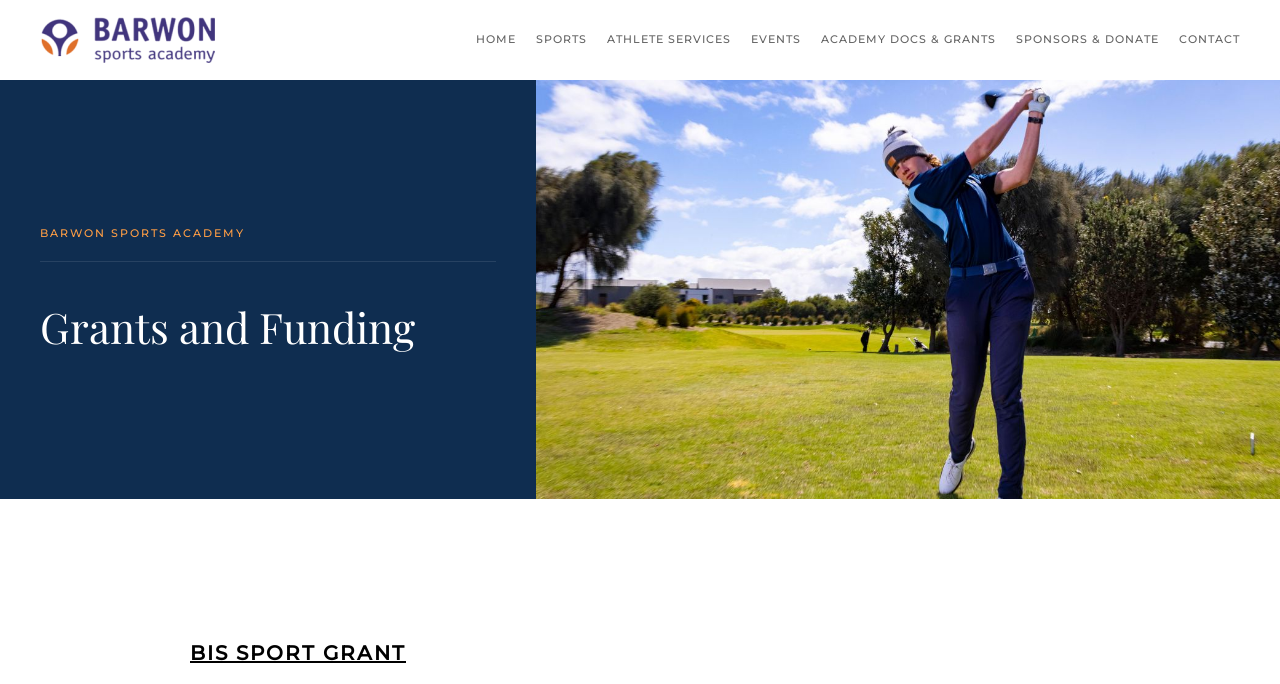Give a short answer using one word or phrase for the question:
Is there a horizontal separator on the page?

Yes